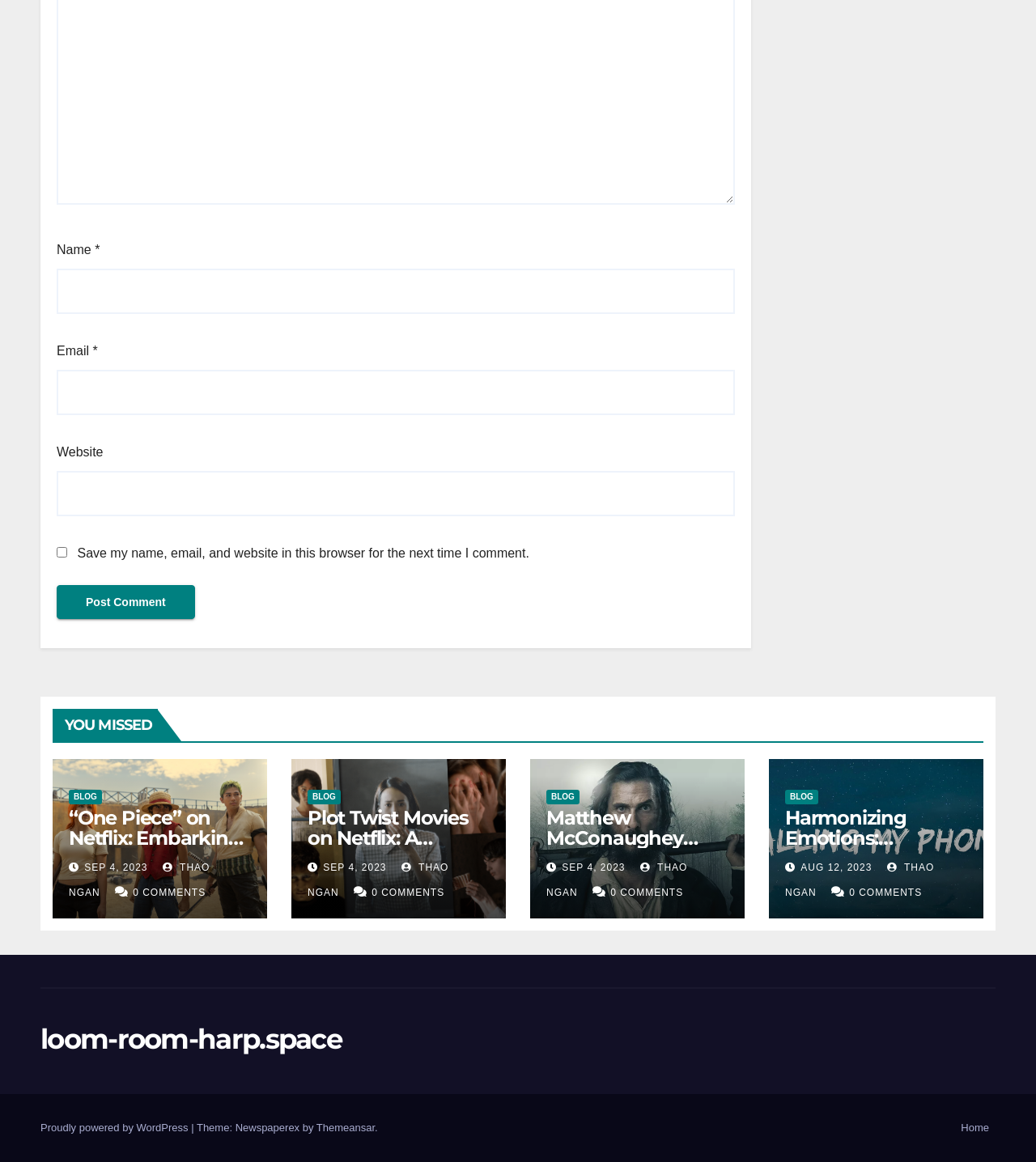Reply to the question with a single word or phrase:
What is the name of the website?

loom-room-harp.space